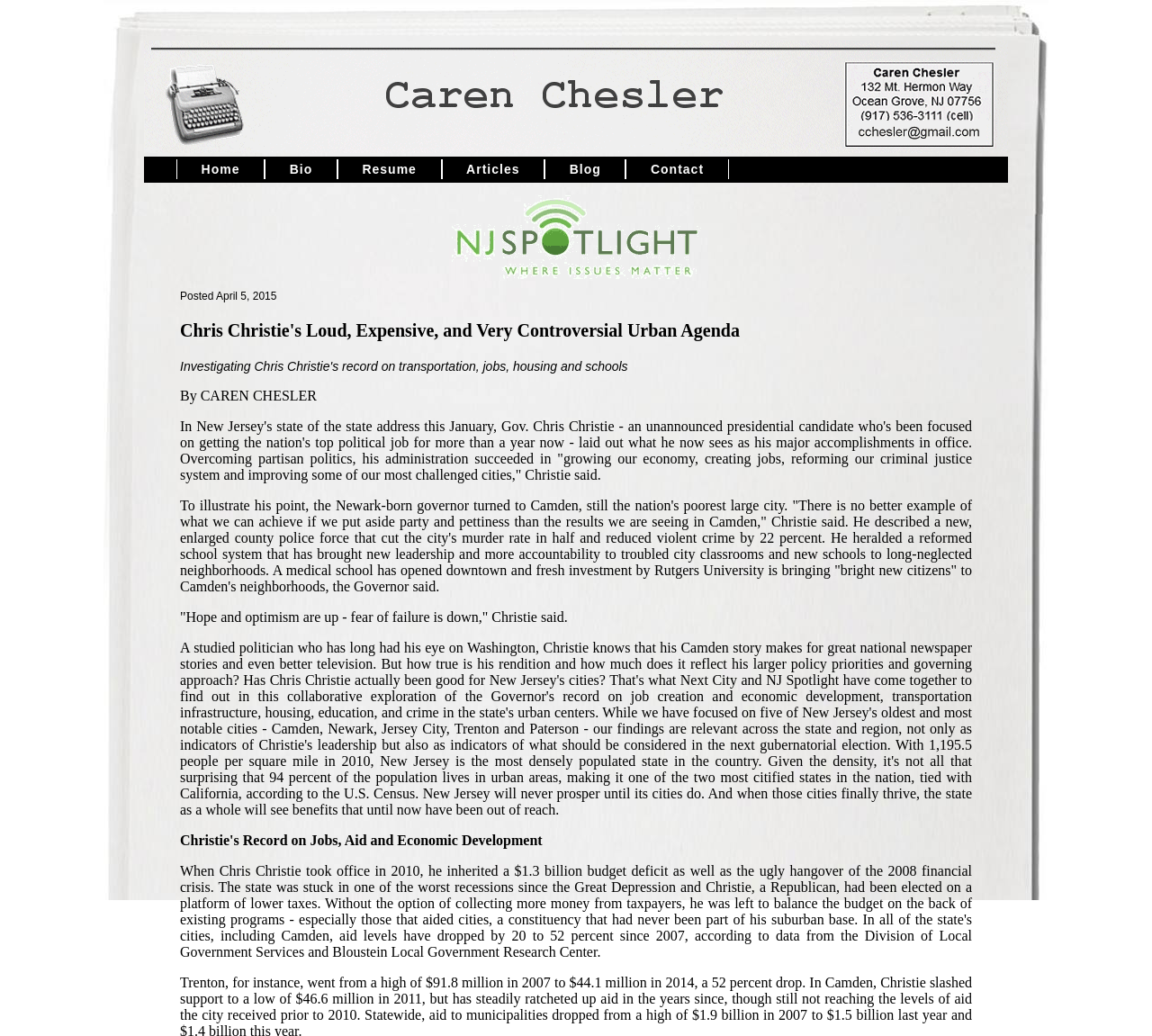Who is the author of the article?
Your answer should be a single word or phrase derived from the screenshot.

CAREN CHESLER